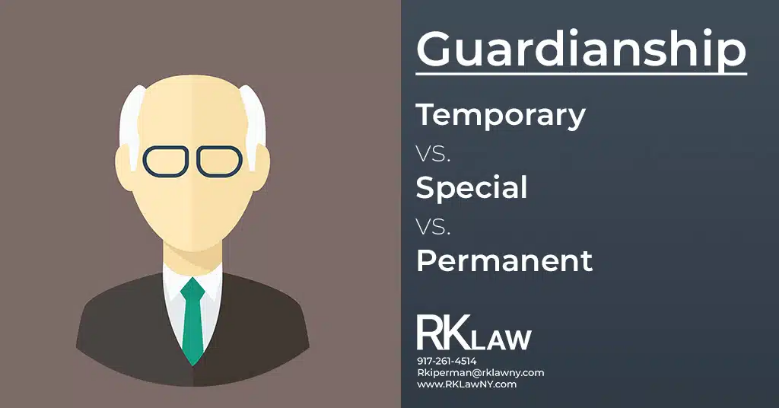Create a detailed narrative that captures the essence of the image.

The image features a stylized graphic depicting an older gentleman with glasses, dressed in a formal suit and tie, symbolizing a legal professional. To the right, prominent text reads "Guardianship," highlighting the theme of the image. Below it, the words "Temporary vs. Special vs. Permanent" indicate a discussion on different types of guardianship, presumably related to legal matters. The bottom section of the image includes the logo of RK Law, alongside contact information, including a phone number and email, reinforcing the legal context and inviting inquiries about guardianship services. This image likely serves as part of a promotional graphic for Regina Kiperman, Esq. and her law practice, emphasizing her expertise in guardianship law.